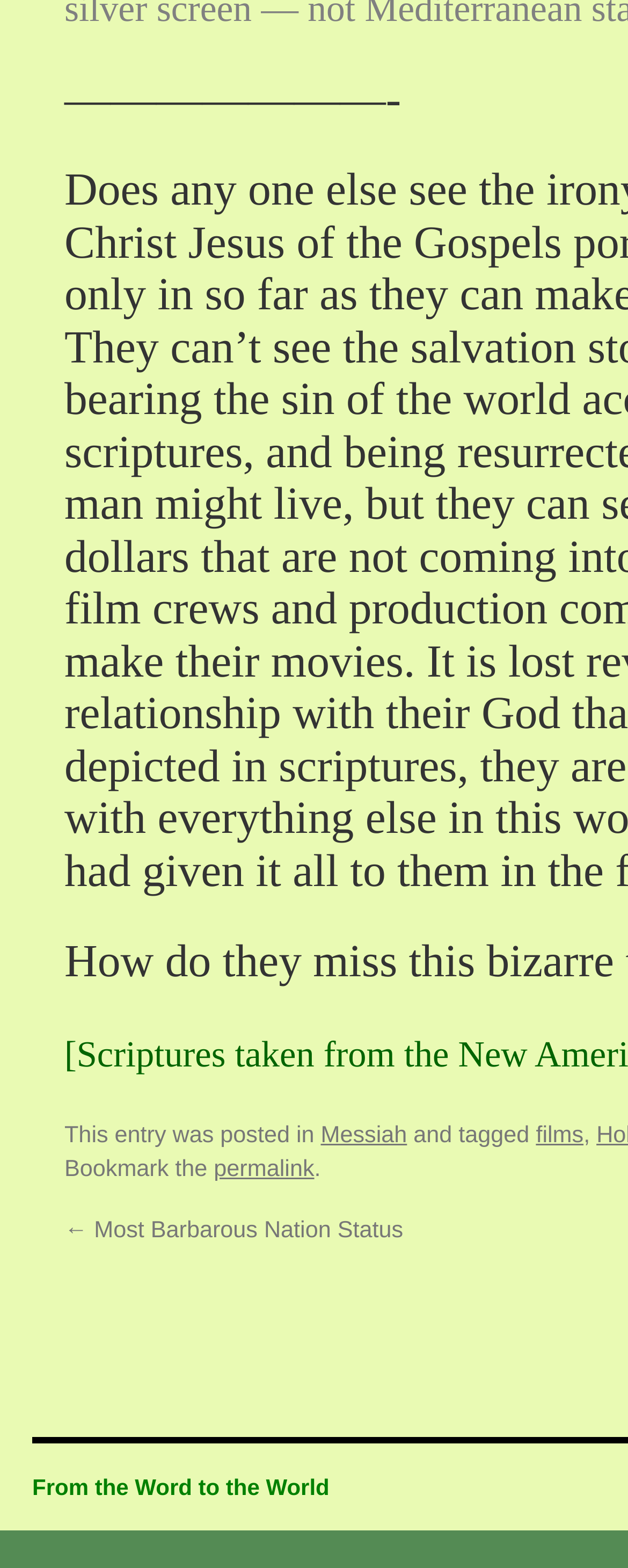What is the last word in the sentence 'This entry was posted in … and tagged …'?
Based on the screenshot, give a detailed explanation to answer the question.

The last word in the sentence 'This entry was posted in … and tagged …' can be determined by looking at the text 'and tagged' followed by a link 'films', which suggests that 'films' is the last word in the sentence.